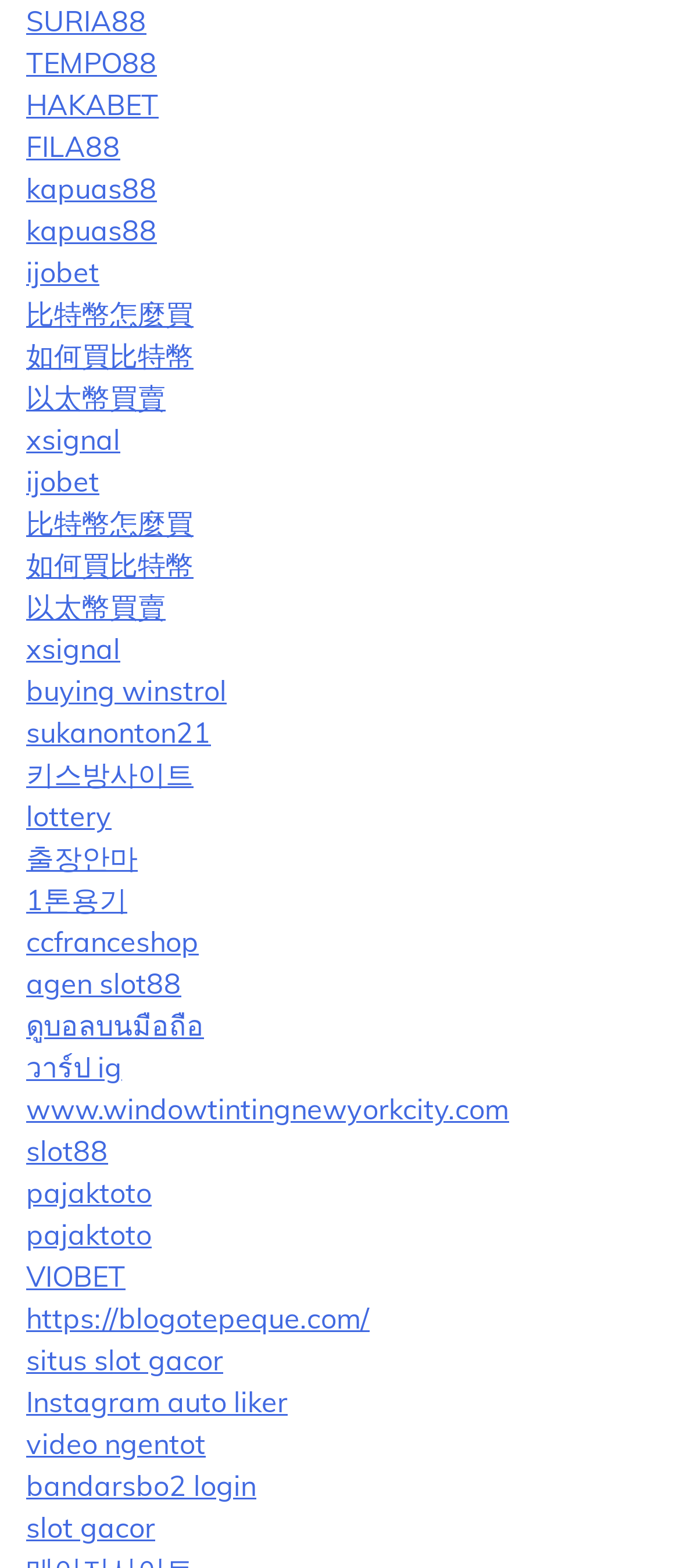Please determine the bounding box coordinates of the element to click on in order to accomplish the following task: "Learn how to buy Bitcoin". Ensure the coordinates are four float numbers ranging from 0 to 1, i.e., [left, top, right, bottom].

[0.038, 0.19, 0.285, 0.212]